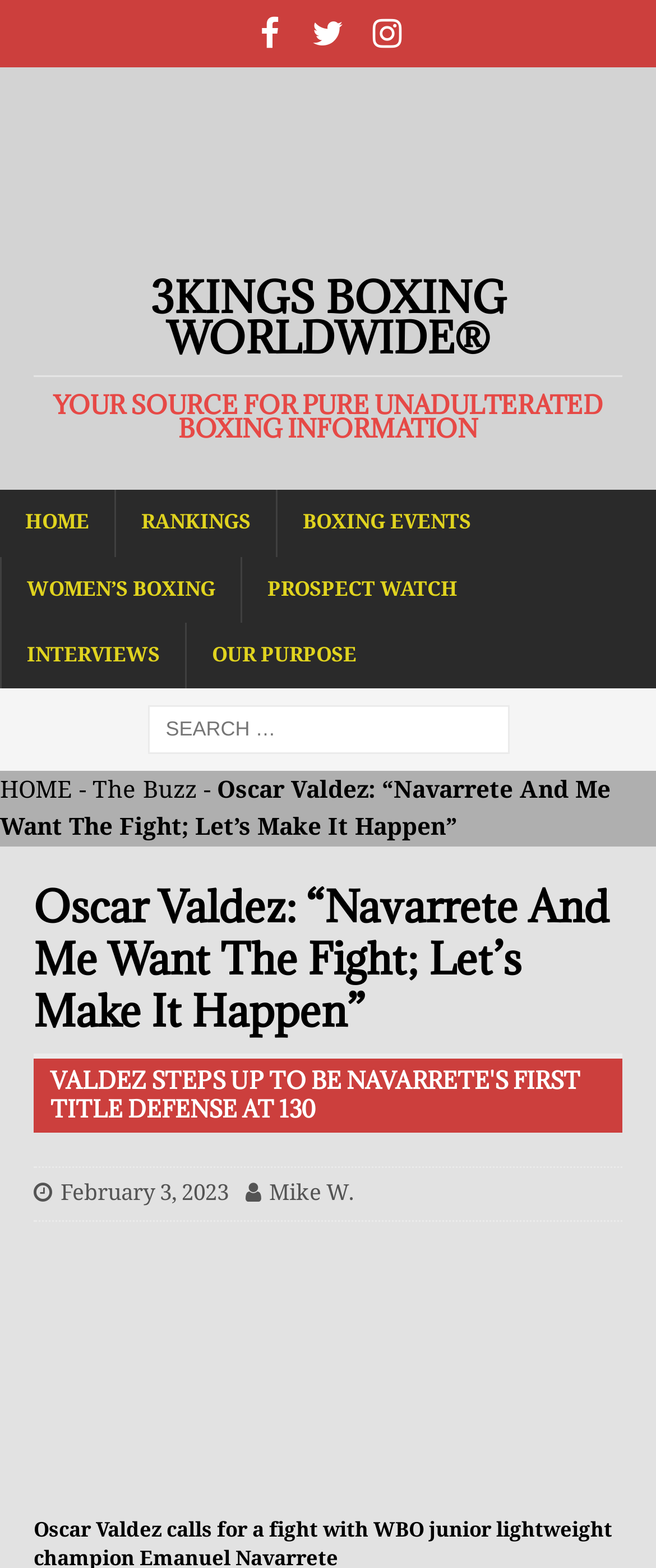What are the main sections of the website?
Carefully analyze the image and provide a thorough answer to the question.

The main sections of the website are listed at the top of the webpage, including 'Home' and 'The Buzz'. These sections likely contain different types of content related to boxing news and information.